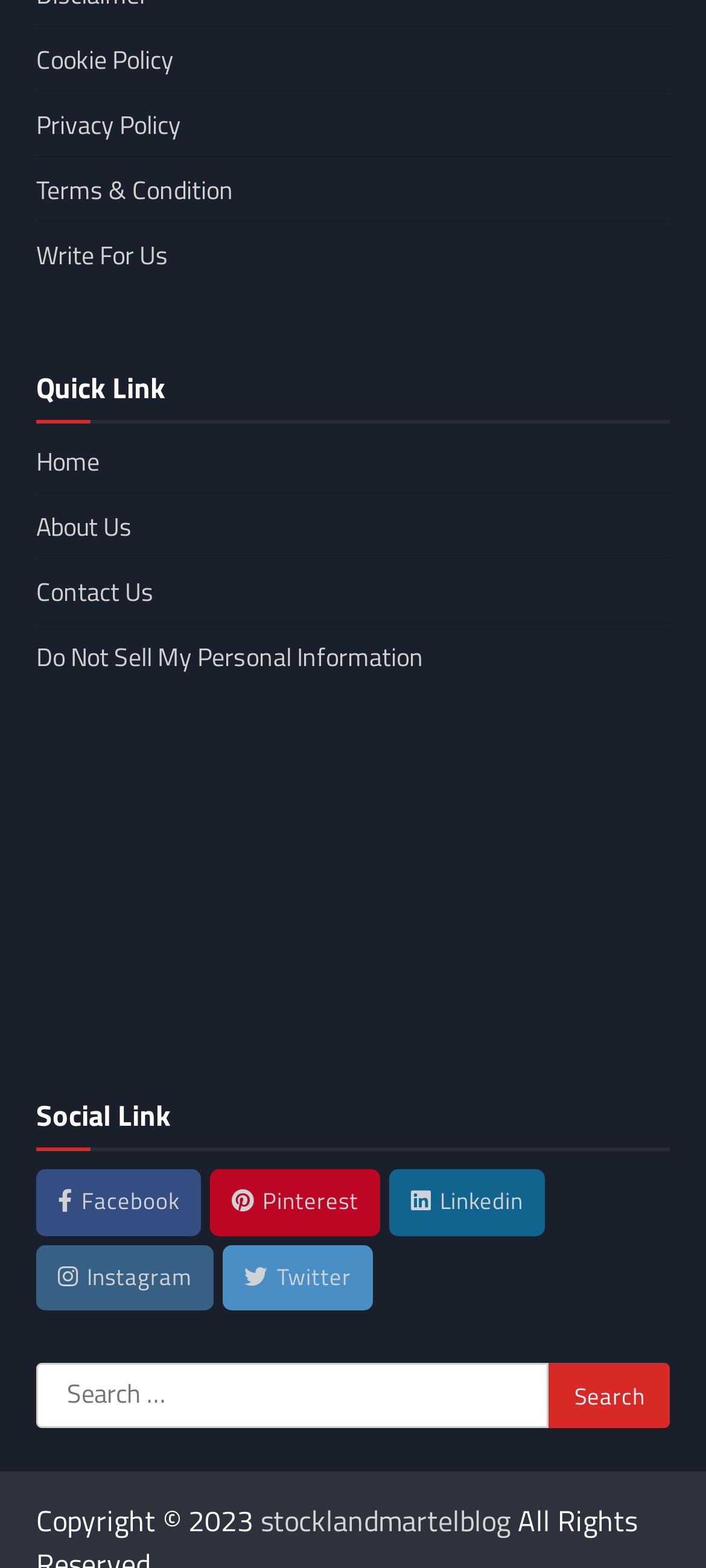Pinpoint the bounding box coordinates of the clickable area necessary to execute the following instruction: "Visit the About Us page". The coordinates should be given as four float numbers between 0 and 1, namely [left, top, right, bottom].

[0.051, 0.323, 0.187, 0.347]